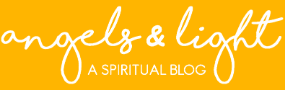Convey a detailed narrative of what is depicted in the image.

The image features the title "angels & light" rendered in a graceful, flowing script, accompanied by the subtitle "A Spiritual Blog." This vibrant design, set against a warm, cheerful yellow background, evokes feelings of positivity and openness, aligning perfectly with themes of spirituality and personal growth. The overall aesthetic suggests a welcoming space for readers seeking inspiration and guidance in their spiritual journeys.